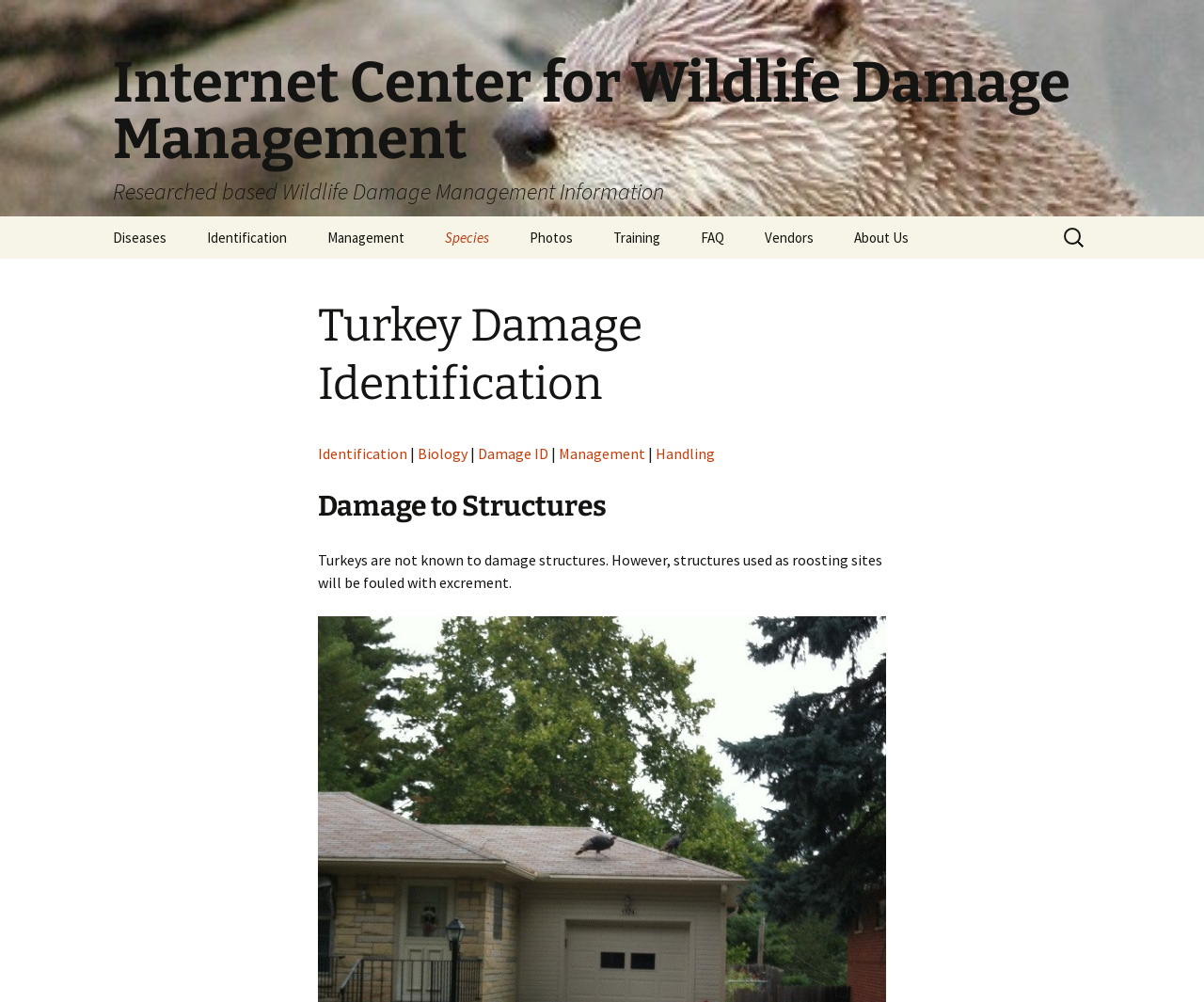Find the bounding box coordinates of the element to click in order to complete the given instruction: "Send your message."

None